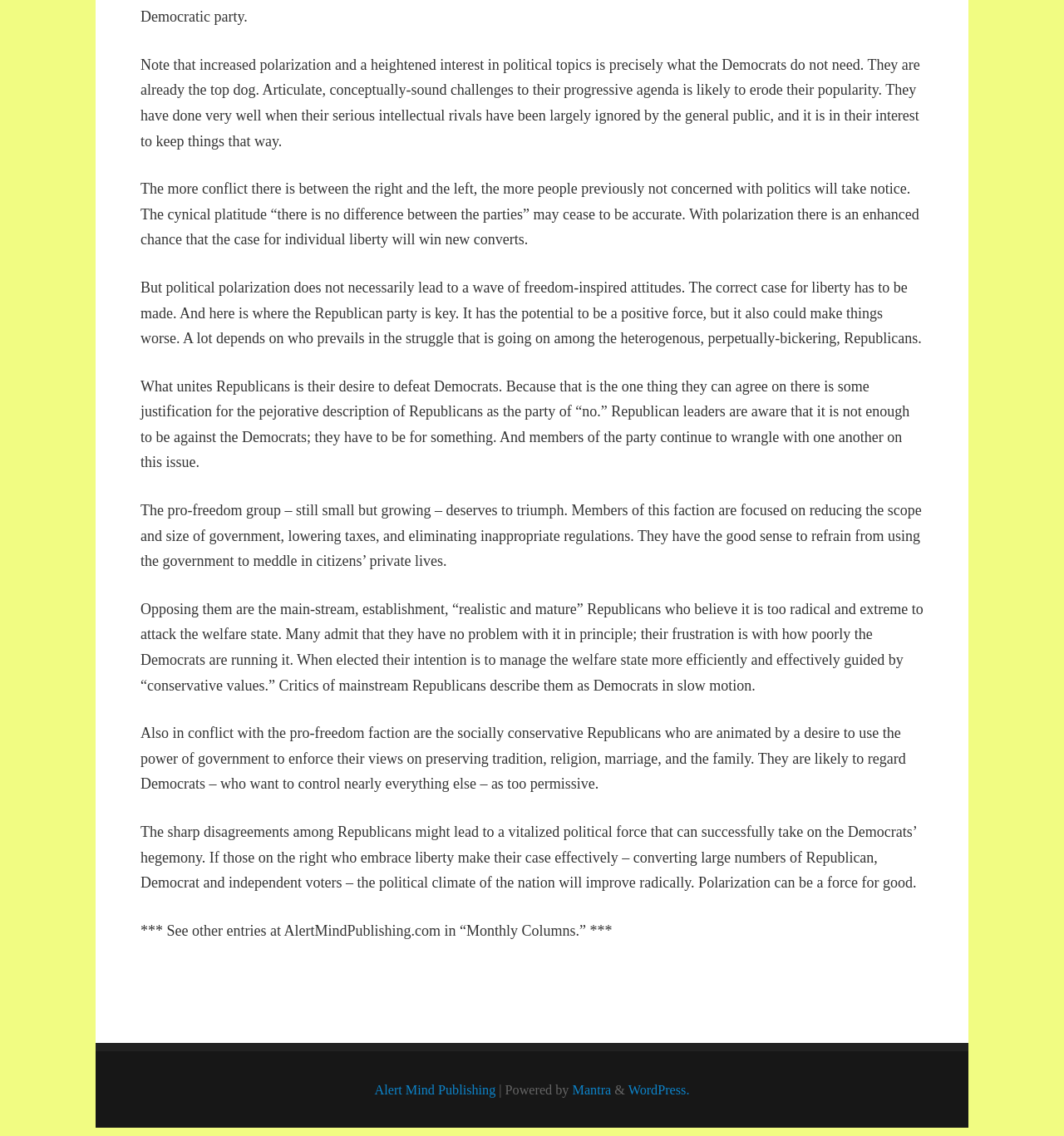Provide the bounding box coordinates for the UI element described in this sentence: "Mantra". The coordinates should be four float values between 0 and 1, i.e., [left, top, right, bottom].

[0.538, 0.953, 0.574, 0.967]